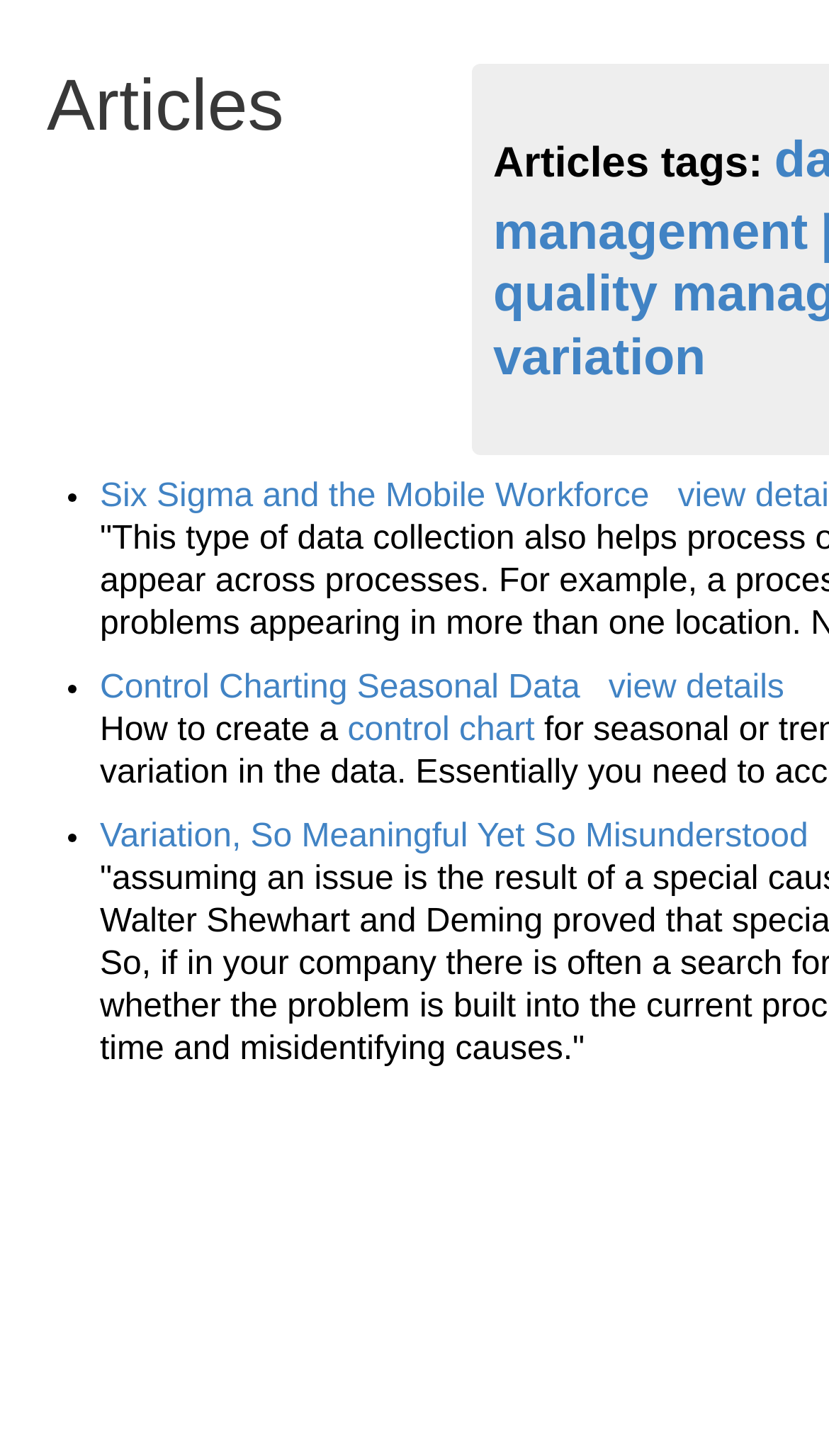Based on the provided description, "Control Charting Seasonal Data", find the bounding box of the corresponding UI element in the screenshot.

[0.121, 0.46, 0.7, 0.485]